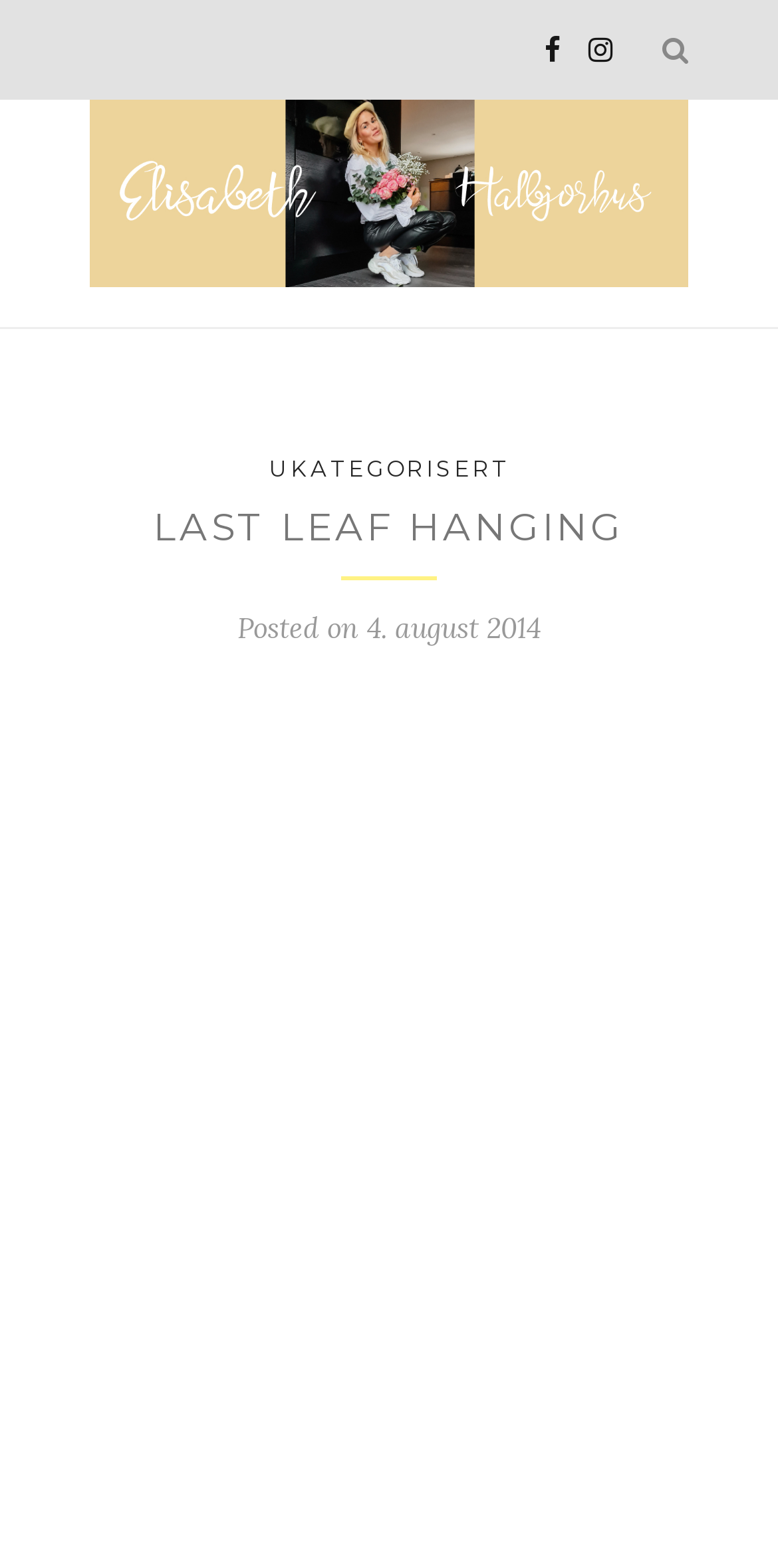Provide a brief response to the question below using a single word or phrase: 
What is the name of the blog?

Pure Elisabeth